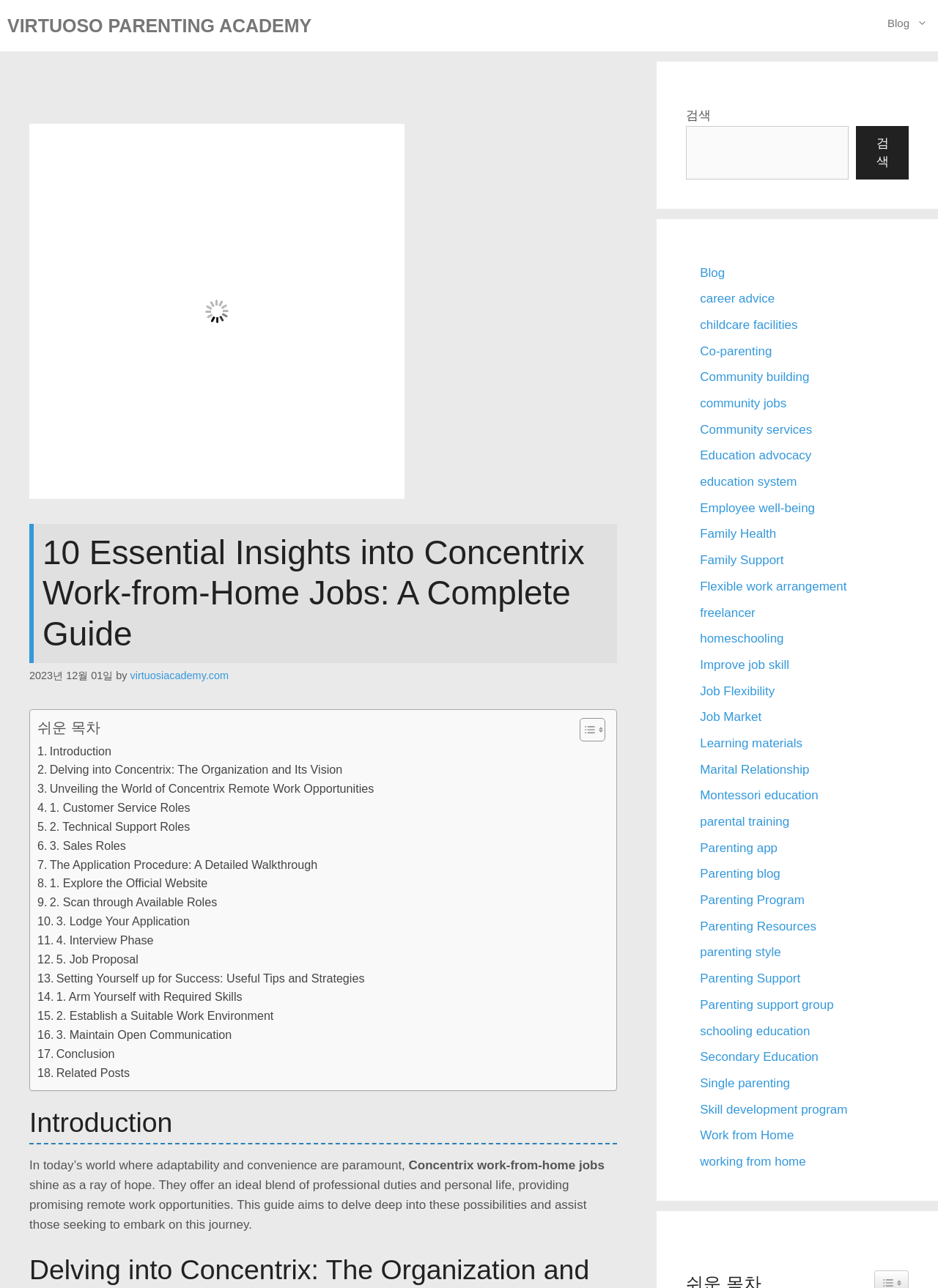Provide a comprehensive description of the webpage.

This webpage is a comprehensive guide to Concentrix work-from-home jobs. At the top, there is a navigation bar with links to "VIRTUOSO PARENTING ACADEMY" and "Blog". Below the navigation bar, there is a large image with a title "Unleashing the Potential of Concentrix Jobs: A Comprehensive Guide to Work From Home Opportunities". 

The main content of the webpage is divided into sections, starting with a heading "10 Essential Insights into Concentrix Work-from-Home Jobs: A Complete Guide". This is followed by a table of contents with links to various sections, including "Introduction", "Delving into Concentrix: The Organization and Its Vision", "Unveiling the World of Concentrix Remote Work Opportunities", and more. 

The "Introduction" section provides an overview of the importance of adaptability and convenience in today's world, highlighting Concentrix work-from-home jobs as a promising remote work opportunity. 

On the right side of the webpage, there is a search bar with a button labeled "검색" (meaning "search" in Korean). Below the search bar, there are links to various categories, including "Blog", "Career Advice", "Childcare Facilities", and more.